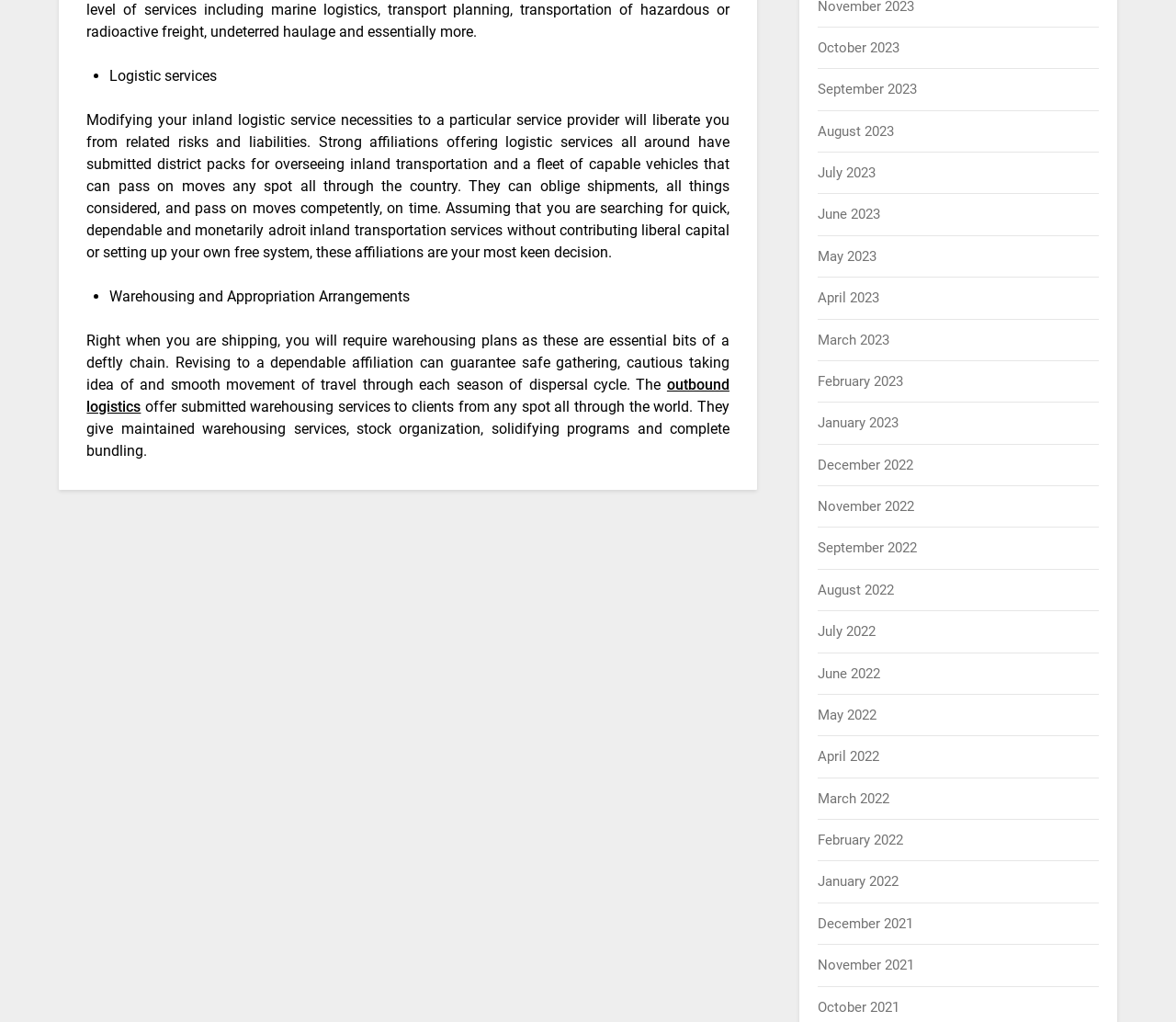Find the bounding box coordinates of the element to click in order to complete this instruction: "Learn more about 'outbound logistics'". The bounding box coordinates must be four float numbers between 0 and 1, denoted as [left, top, right, bottom].

[0.074, 0.368, 0.62, 0.406]